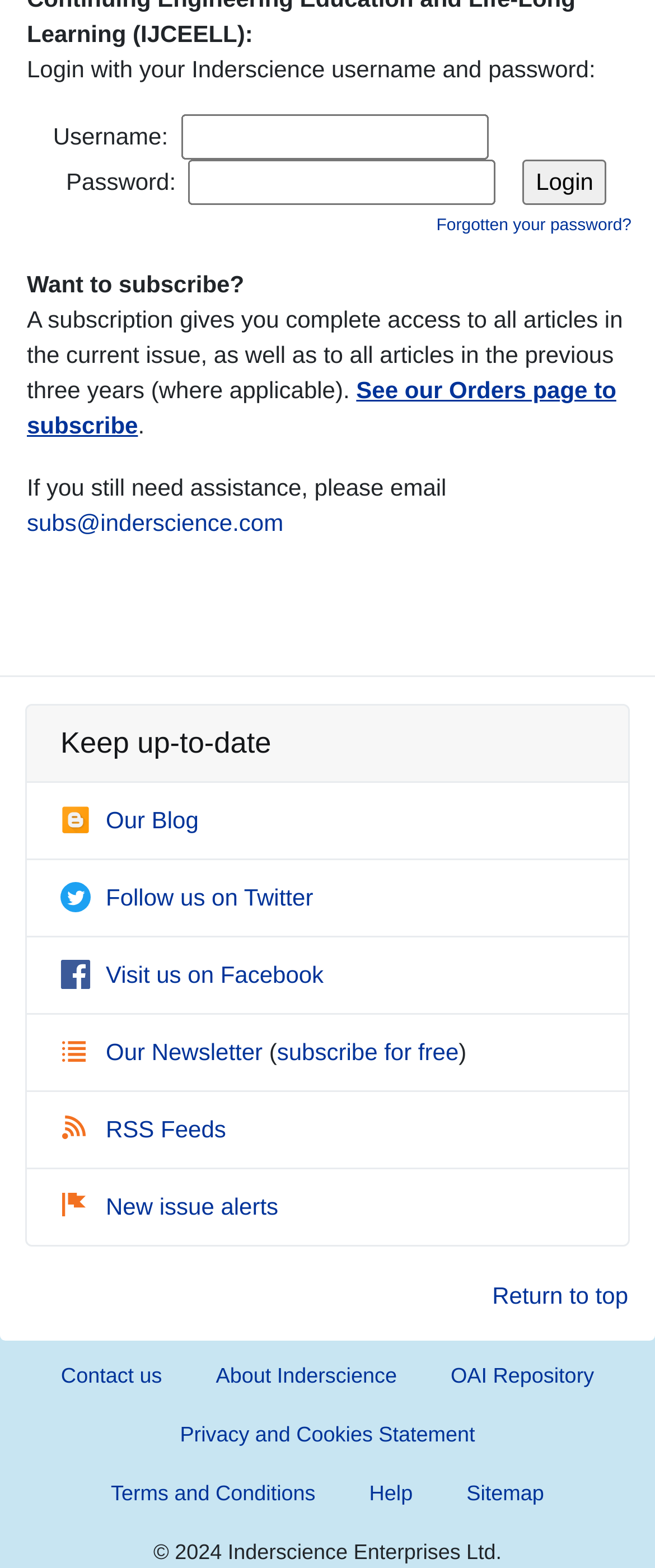Determine the bounding box coordinates of the element that should be clicked to execute the following command: "View customer reviews".

None